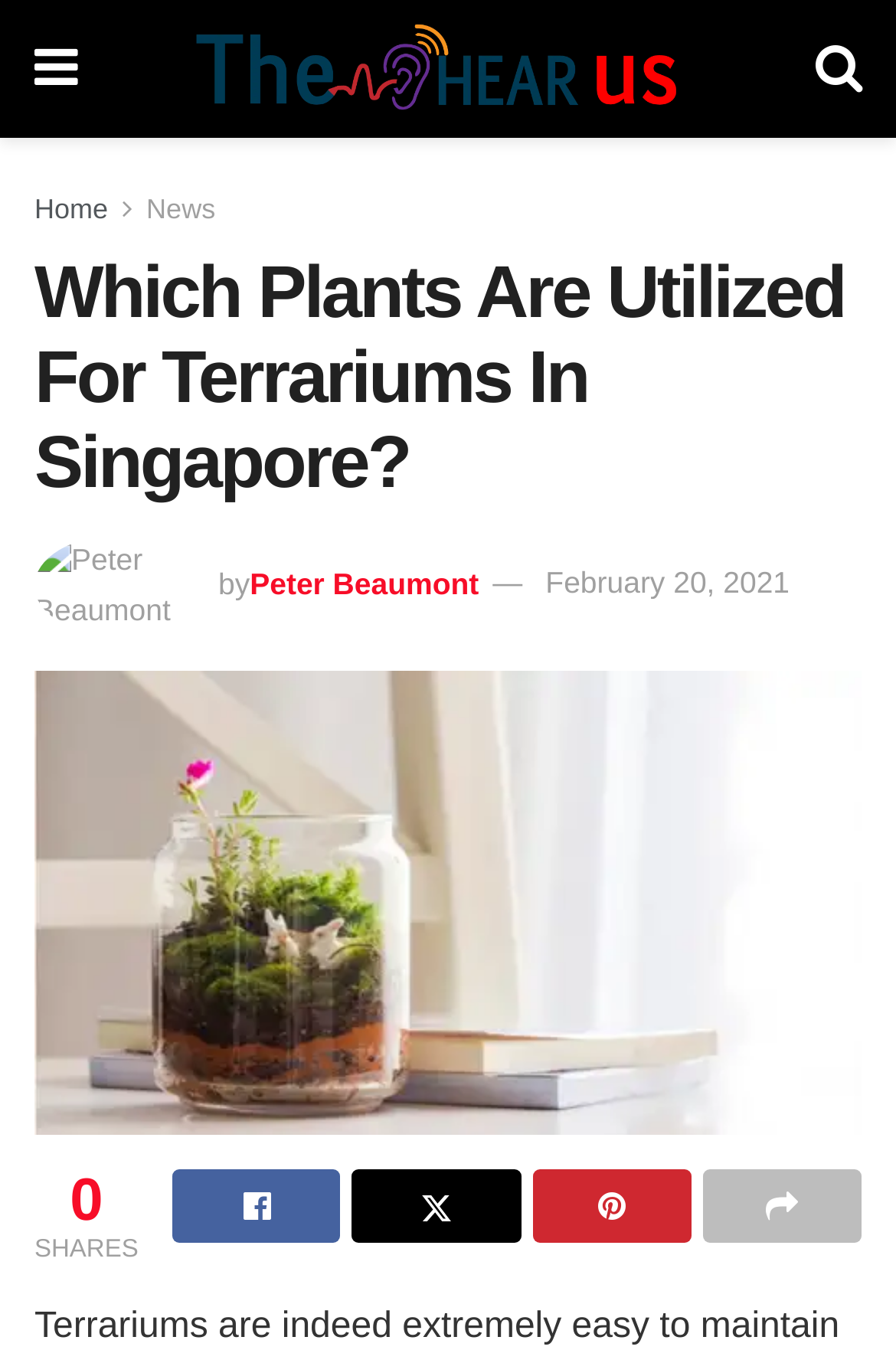What is the topic of the article?
Based on the screenshot, provide a one-word or short-phrase response.

Terrariums in Singapore